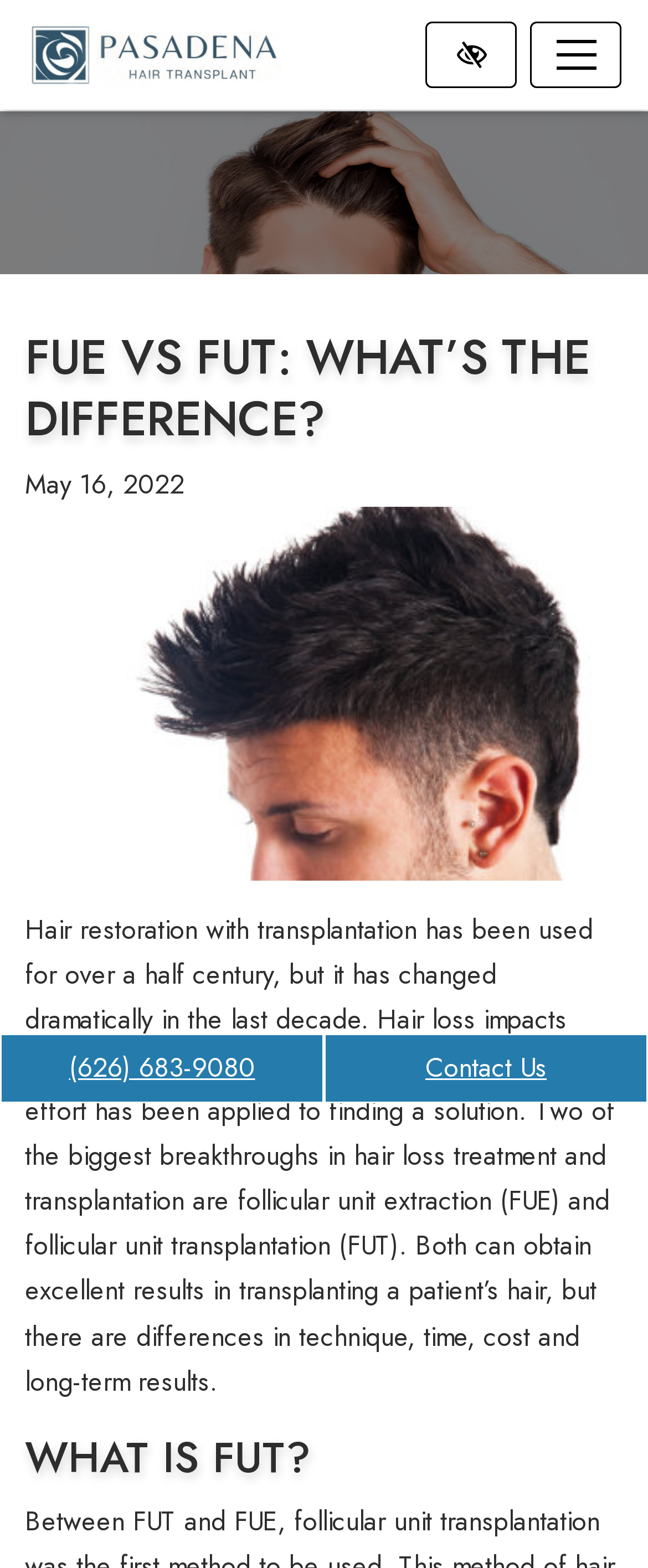How many years has hair restoration with transplantation been used?
Refer to the screenshot and answer in one word or phrase.

over a half century